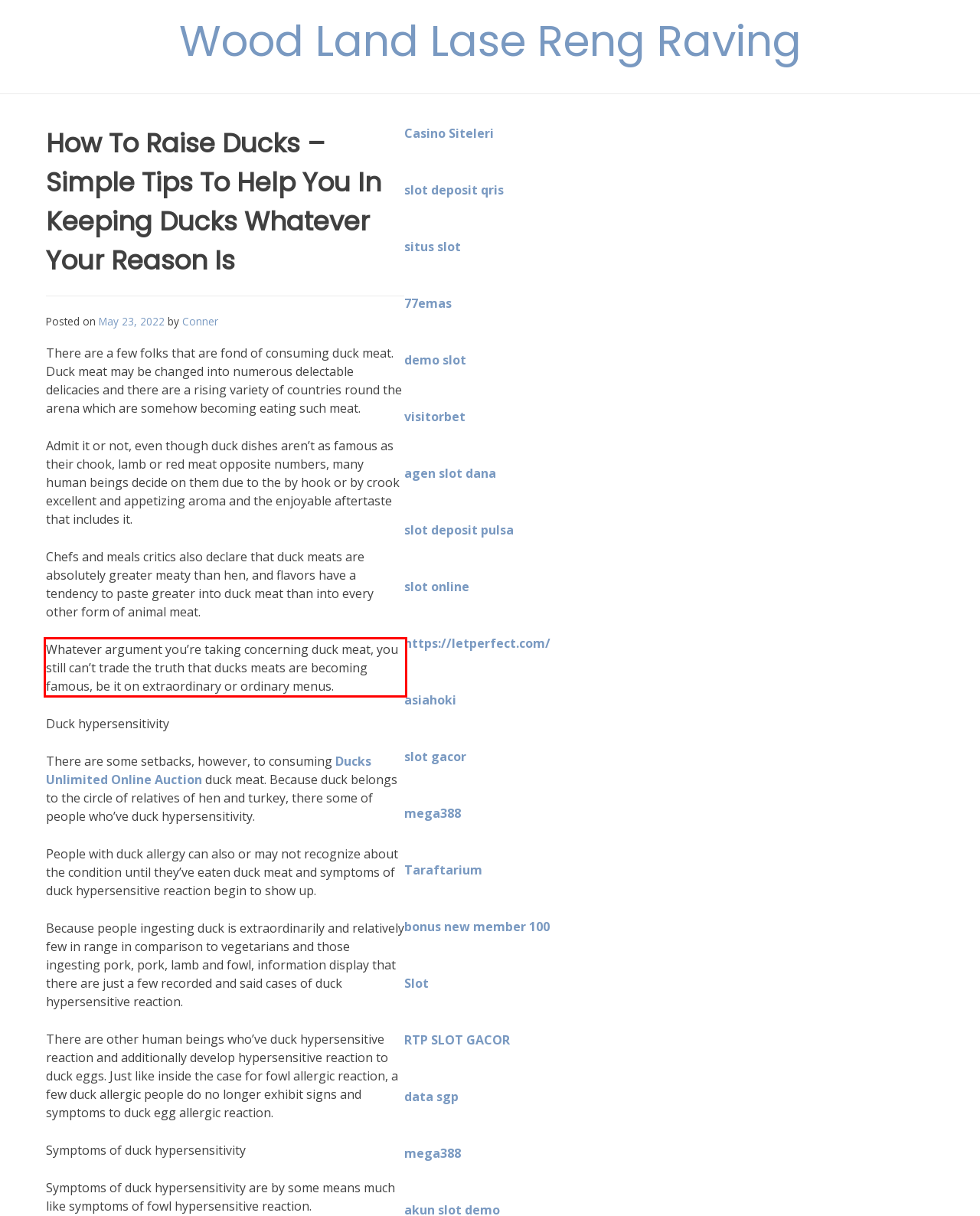Please look at the webpage screenshot and extract the text enclosed by the red bounding box.

Whatever argument you’re taking concerning duck meat, you still can’t trade the truth that ducks meats are becoming famous, be it on extraordinary or ordinary menus.